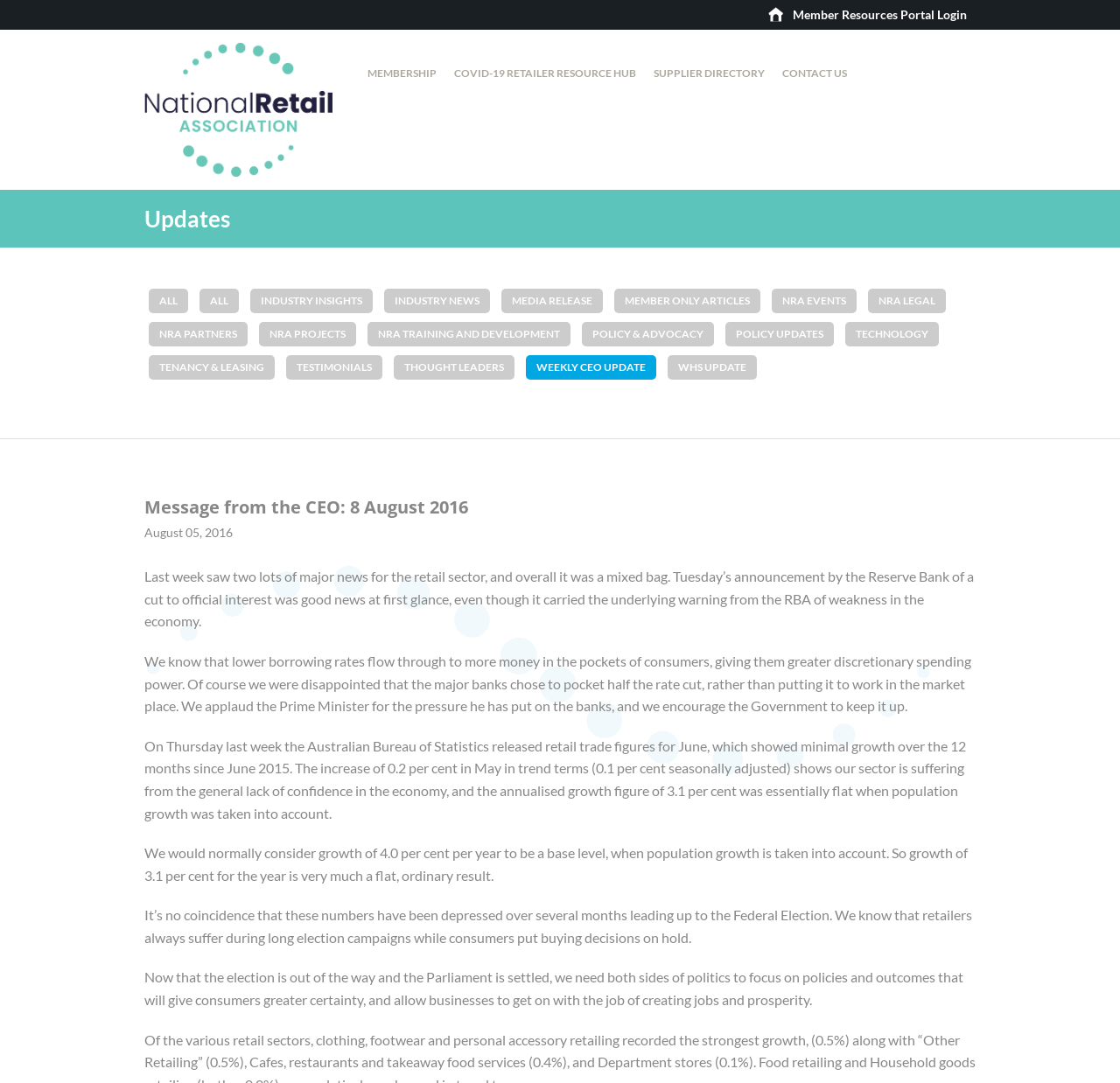Pinpoint the bounding box coordinates of the clickable area necessary to execute the following instruction: "Login to Member Resources Portal". The coordinates should be given as four float numbers between 0 and 1, namely [left, top, right, bottom].

[0.708, 0.006, 0.863, 0.02]